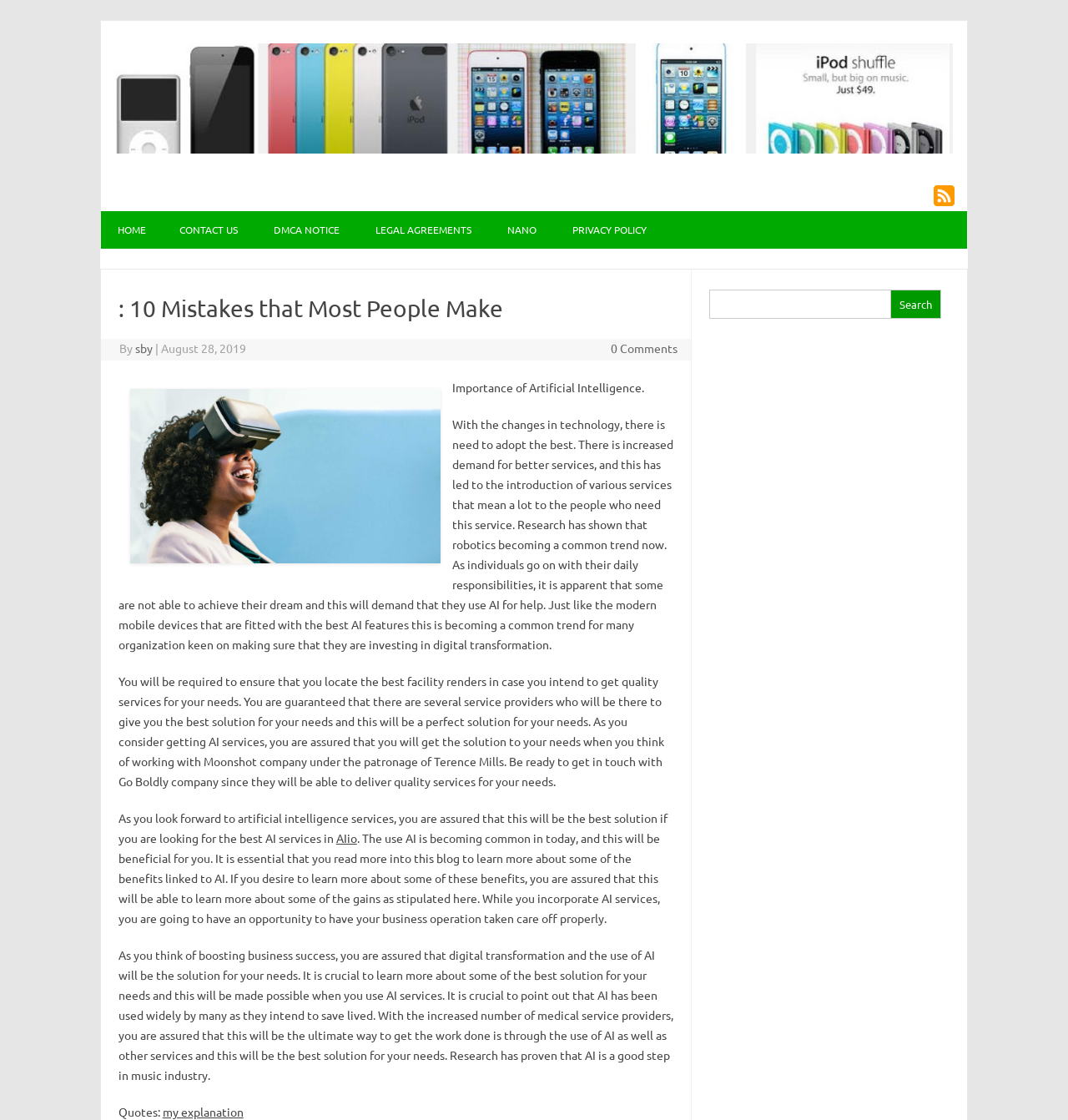Calculate the bounding box coordinates of the UI element given the description: "0 Comments".

[0.572, 0.304, 0.635, 0.318]